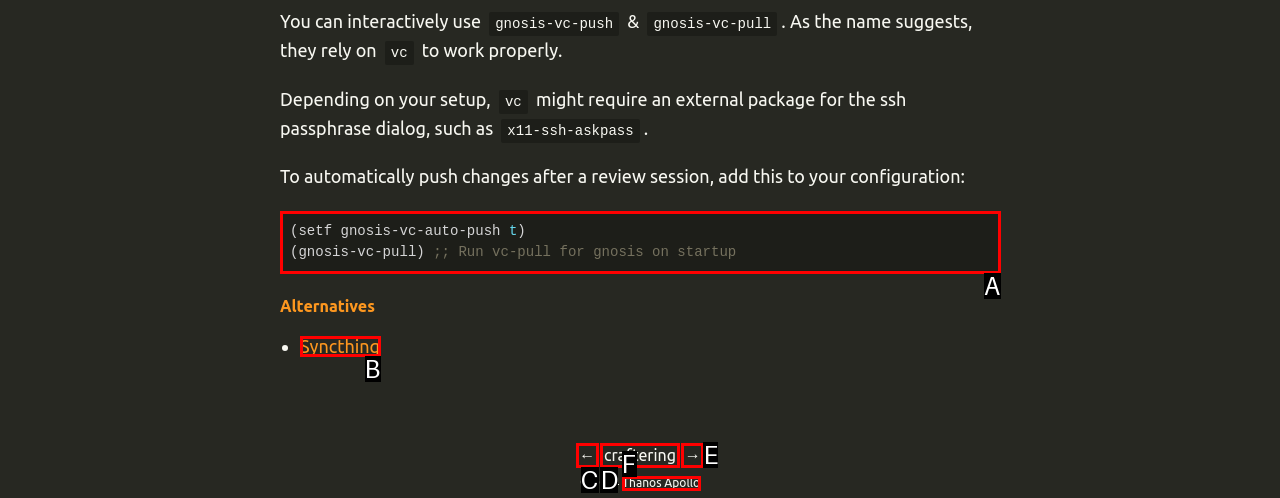Based on the provided element description: Thanos Apollo, identify the best matching HTML element. Respond with the corresponding letter from the options shown.

F